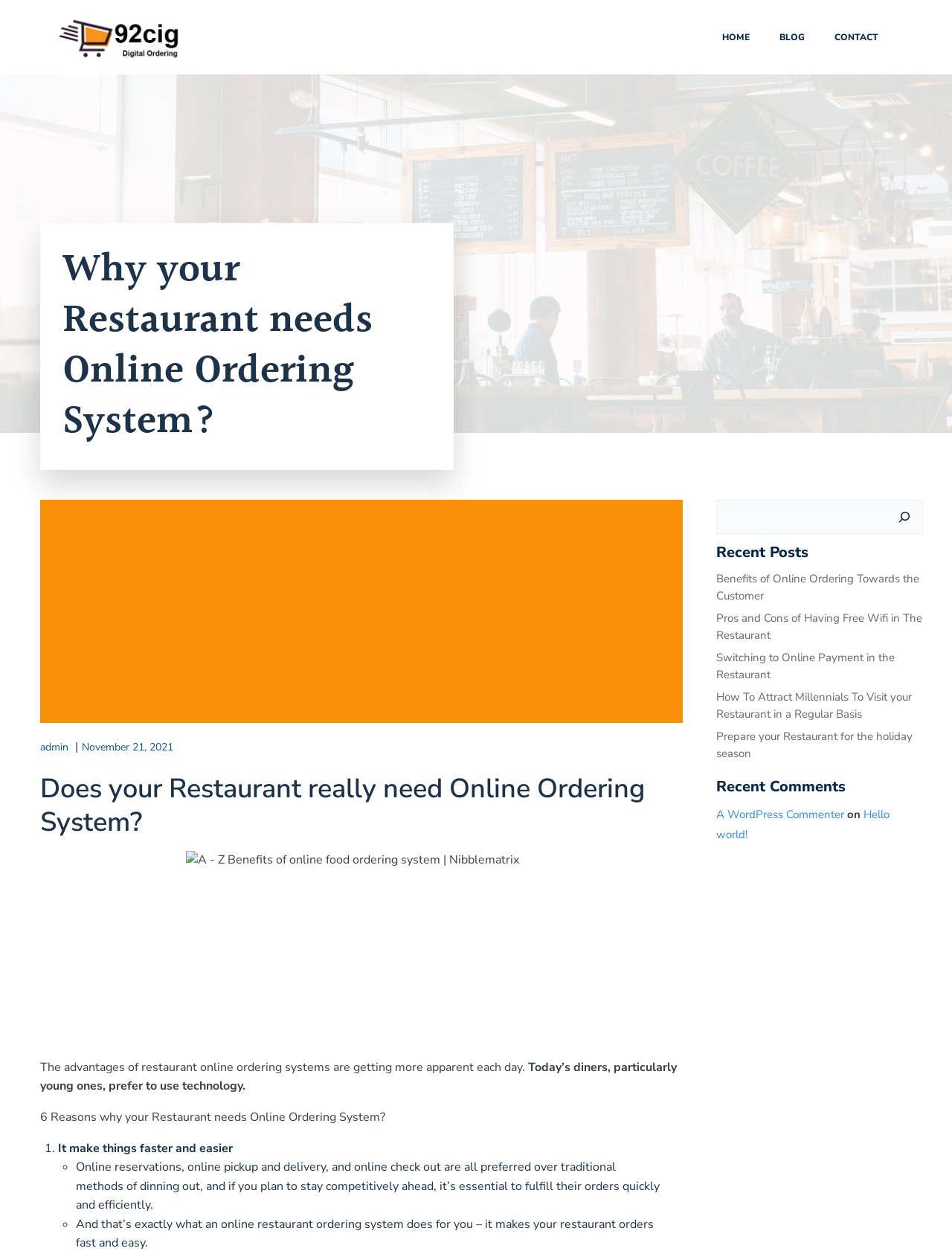What is the topic of the article?
Using the image as a reference, give a one-word or short phrase answer.

Online Ordering System